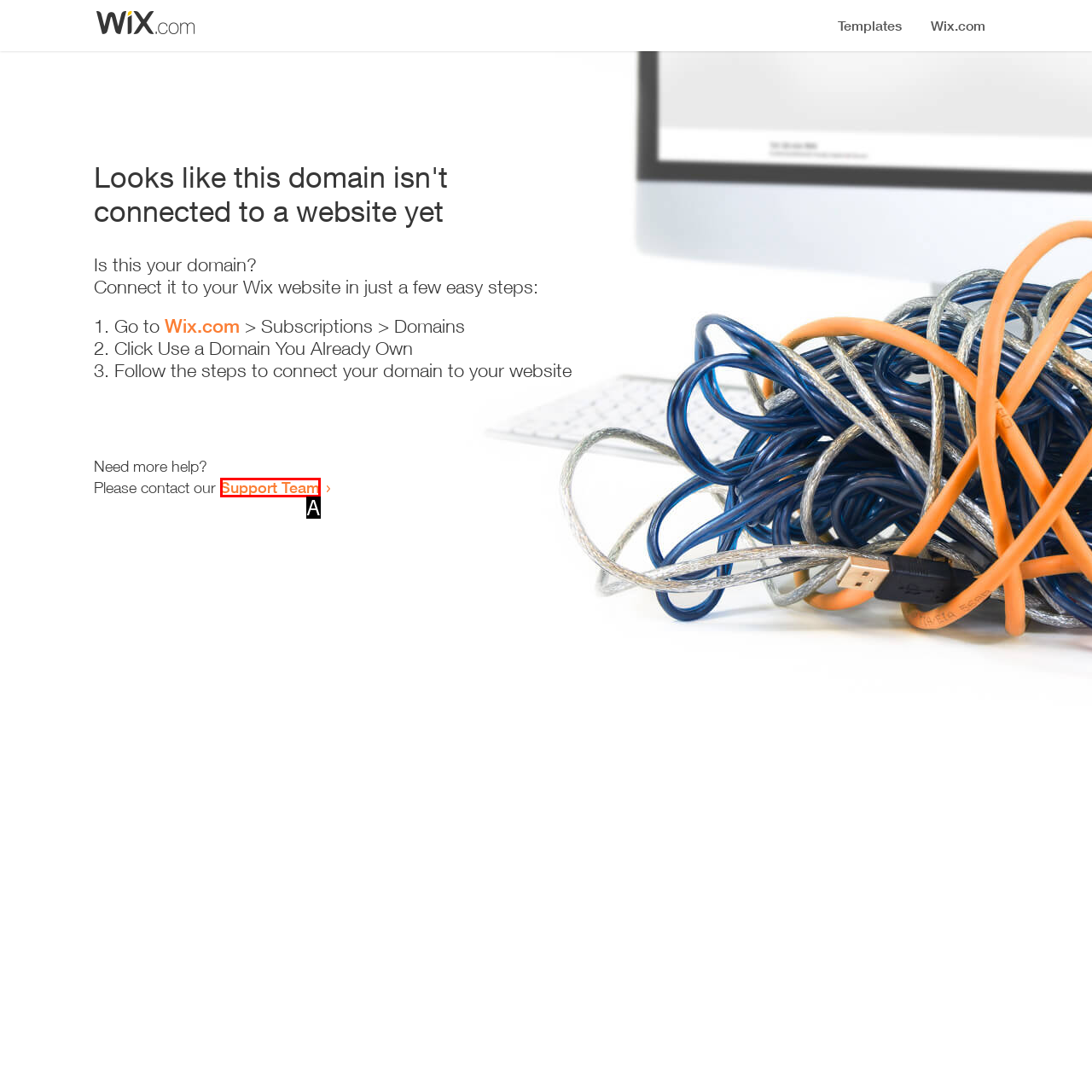Select the option that matches the description: Support Team. Answer with the letter of the correct option directly.

A